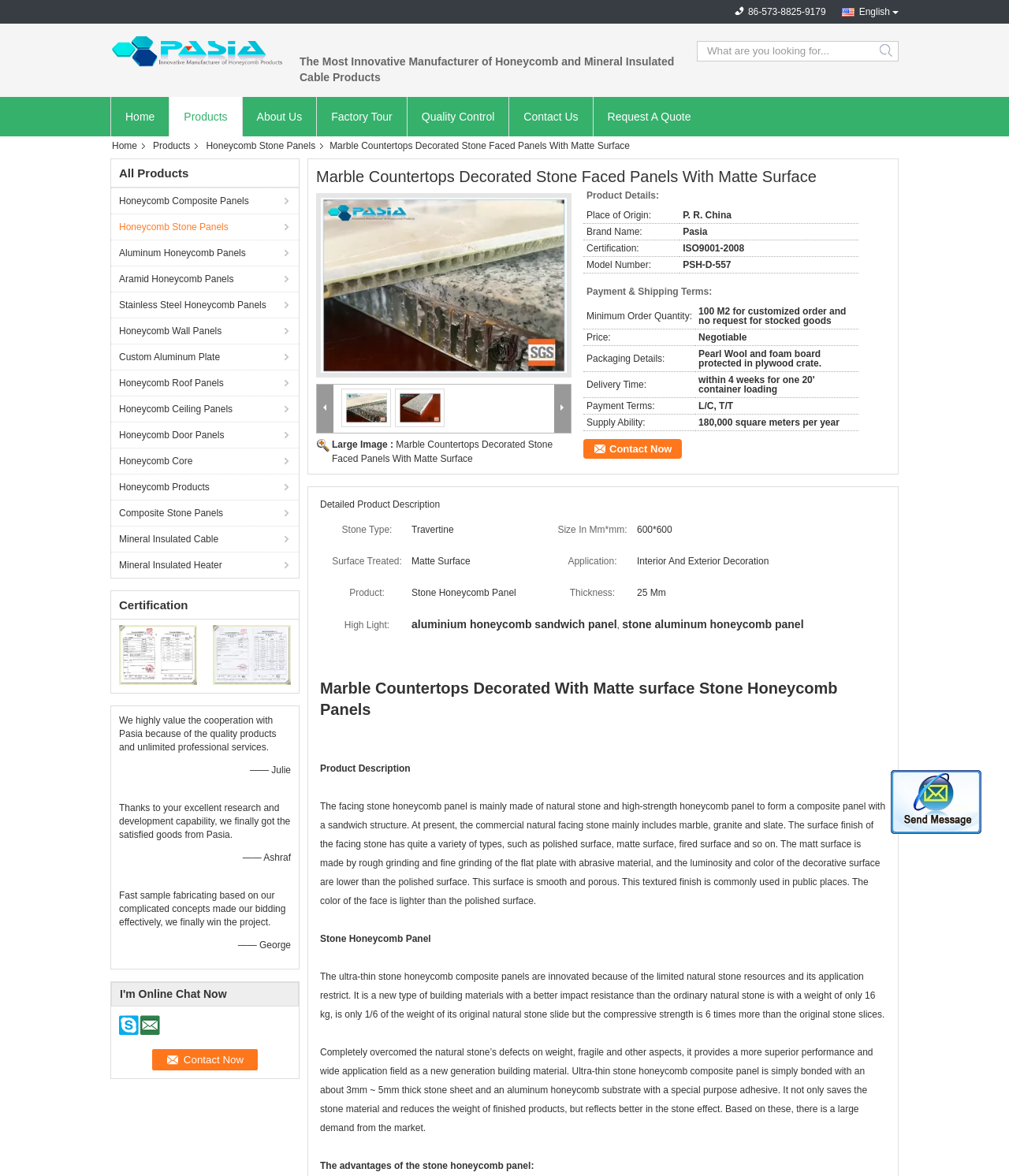What is the company's phone number?
Provide a comprehensive and detailed answer to the question.

I found the phone number by looking at the top section of the webpage, where the company's contact information is displayed. The phone number is written in a static text element.